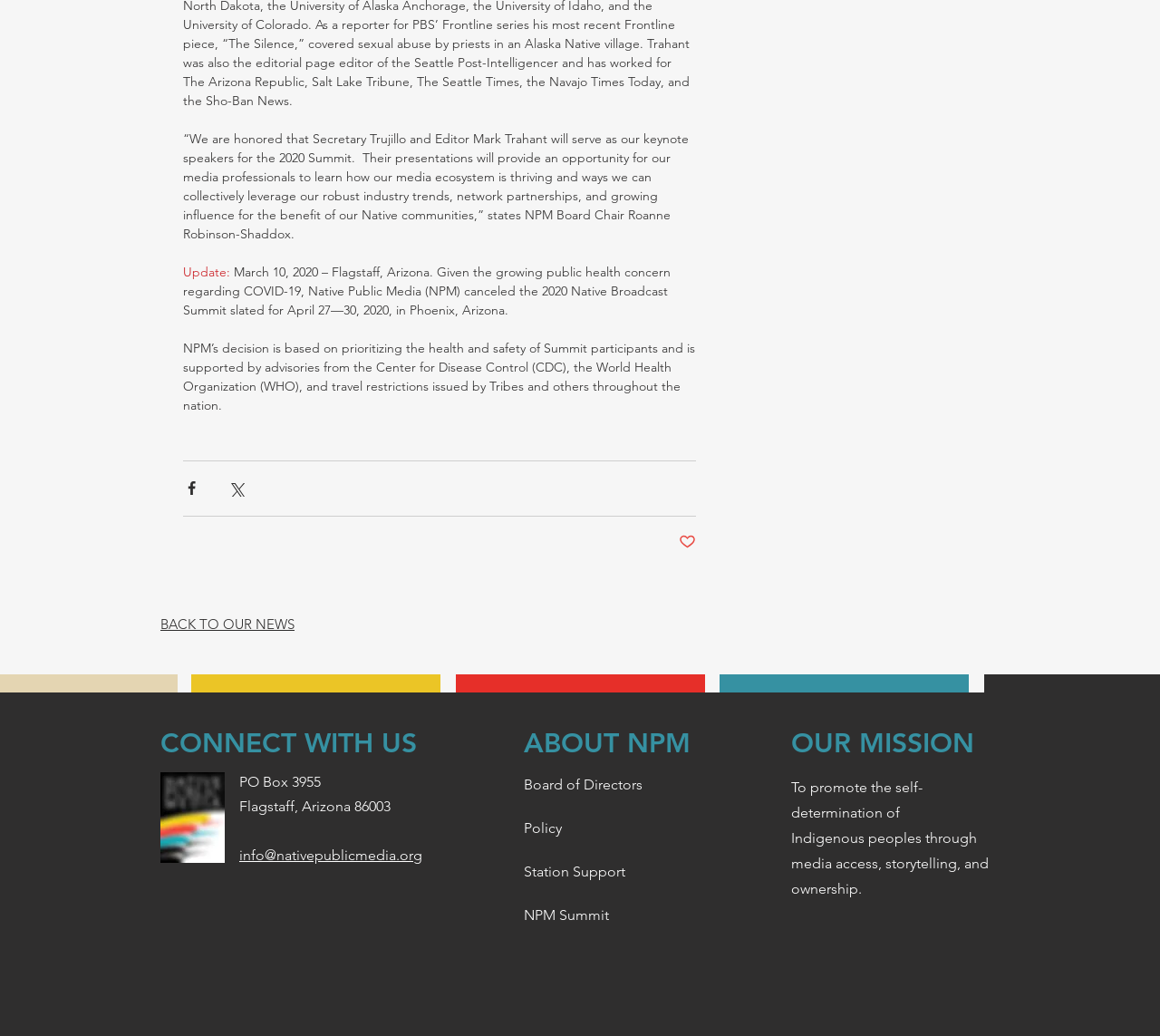Please answer the following question using a single word or phrase: 
What is the mission of Native Public Media?

Self-determination of Indigenous peoples